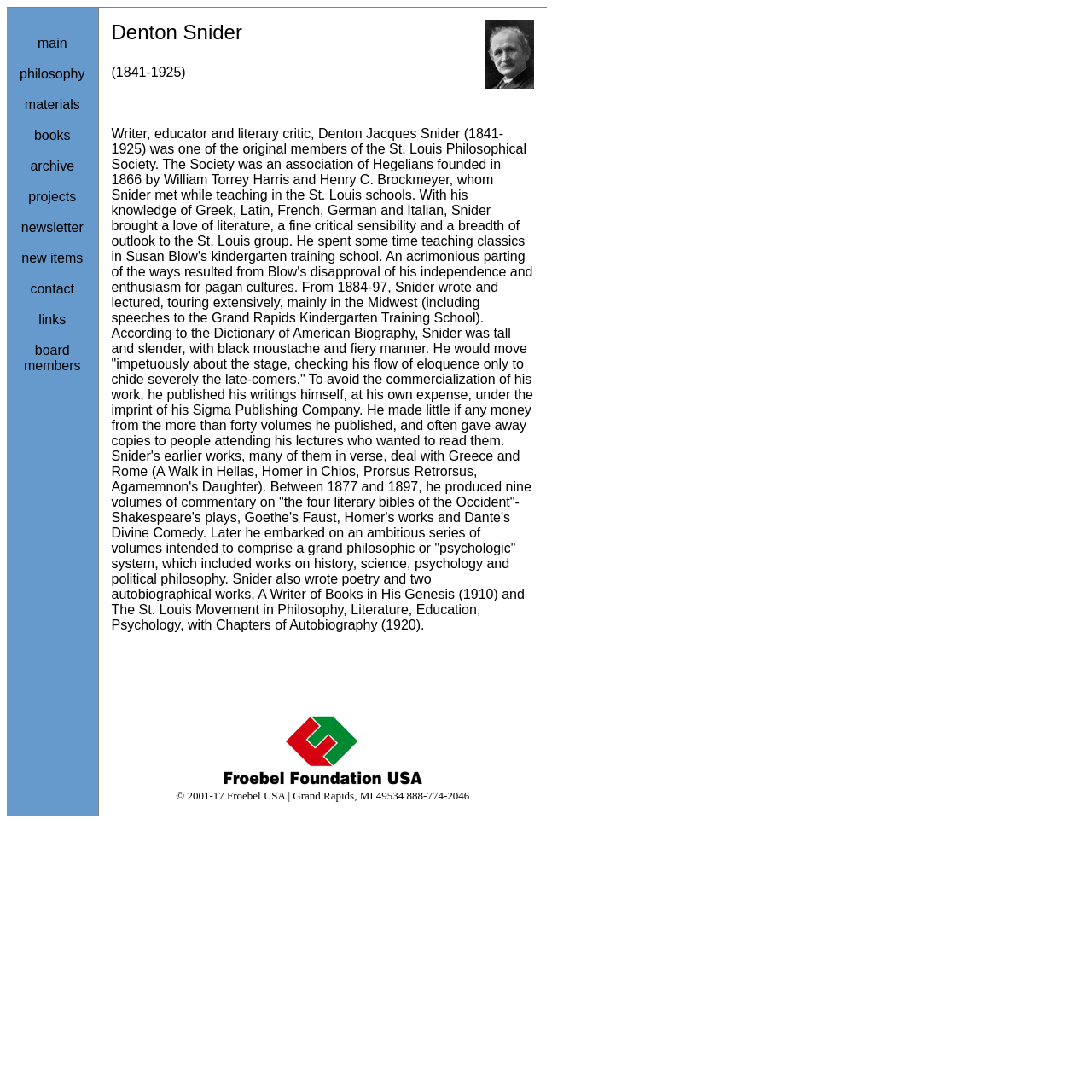Please answer the following question using a single word or phrase: 
What was the name of Snider's publishing company?

Sigma Publishing Company